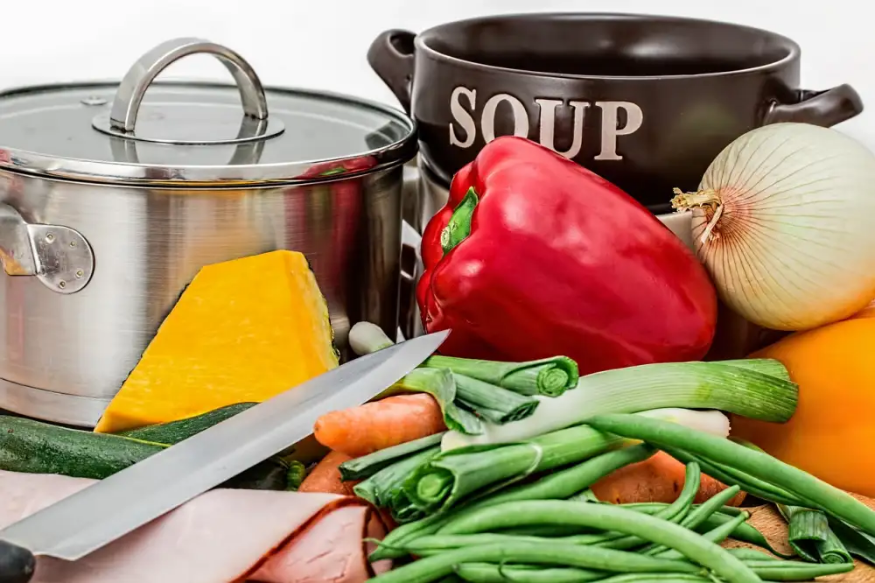Use a single word or phrase to answer the question: What type of knife is in the foreground?

Kitchen knife